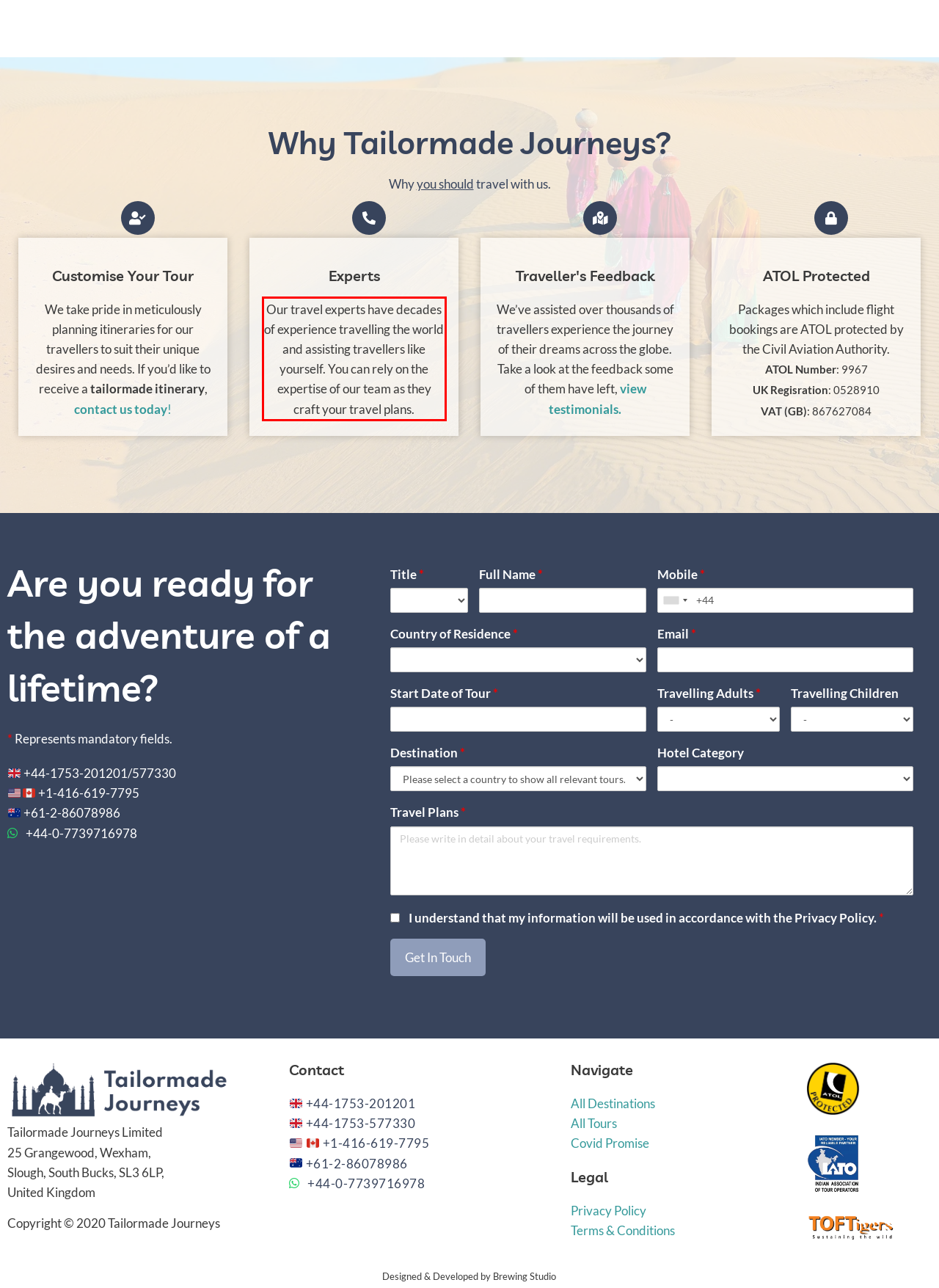Identify and extract the text within the red rectangle in the screenshot of the webpage.

Our travel experts have decades of experience travelling the world and assisting travellers like yourself. You can rely on the expertise of our team as they craft your travel plans.